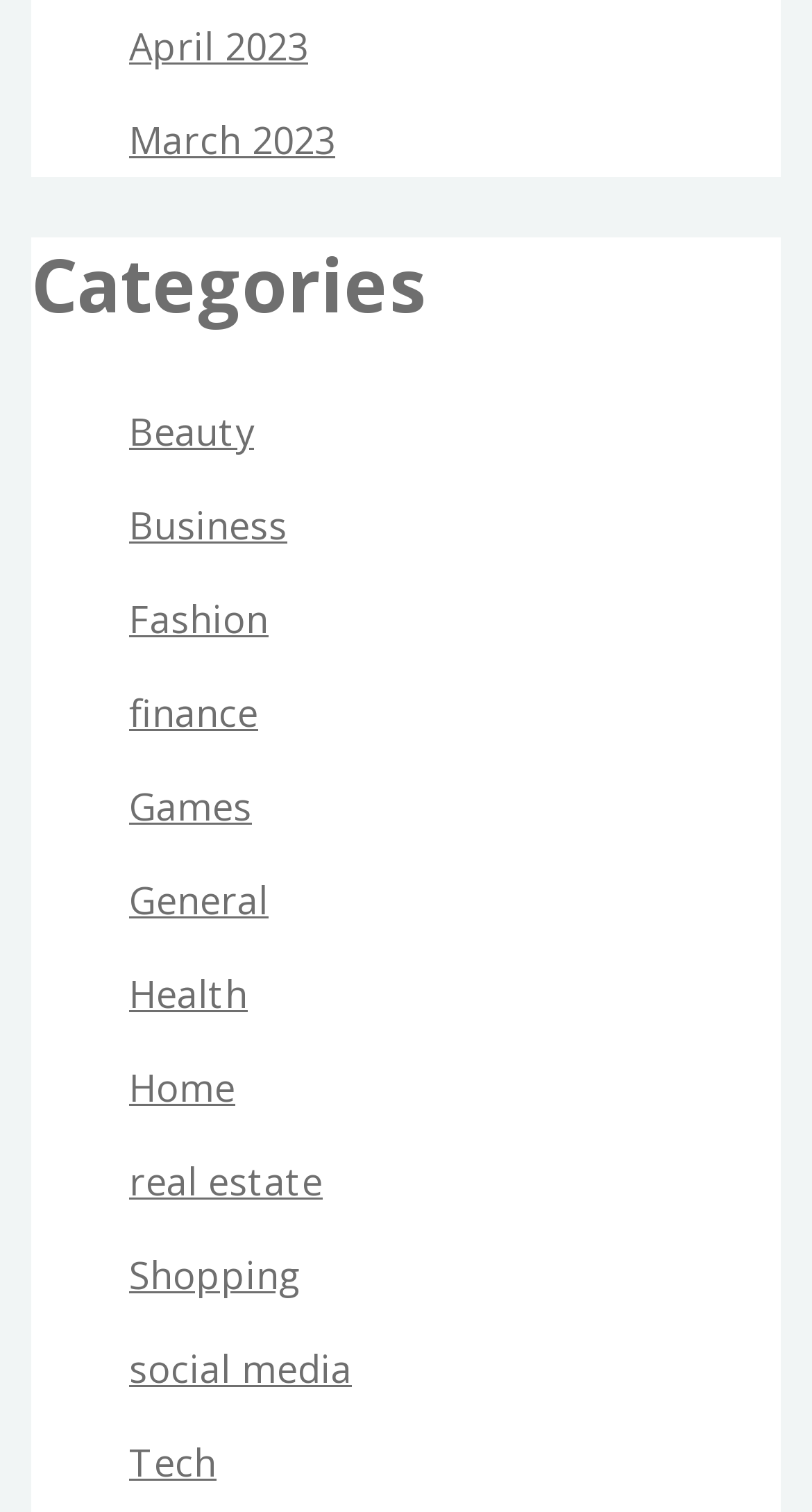Locate the coordinates of the bounding box for the clickable region that fulfills this instruction: "Browse General".

[0.159, 0.578, 0.331, 0.611]